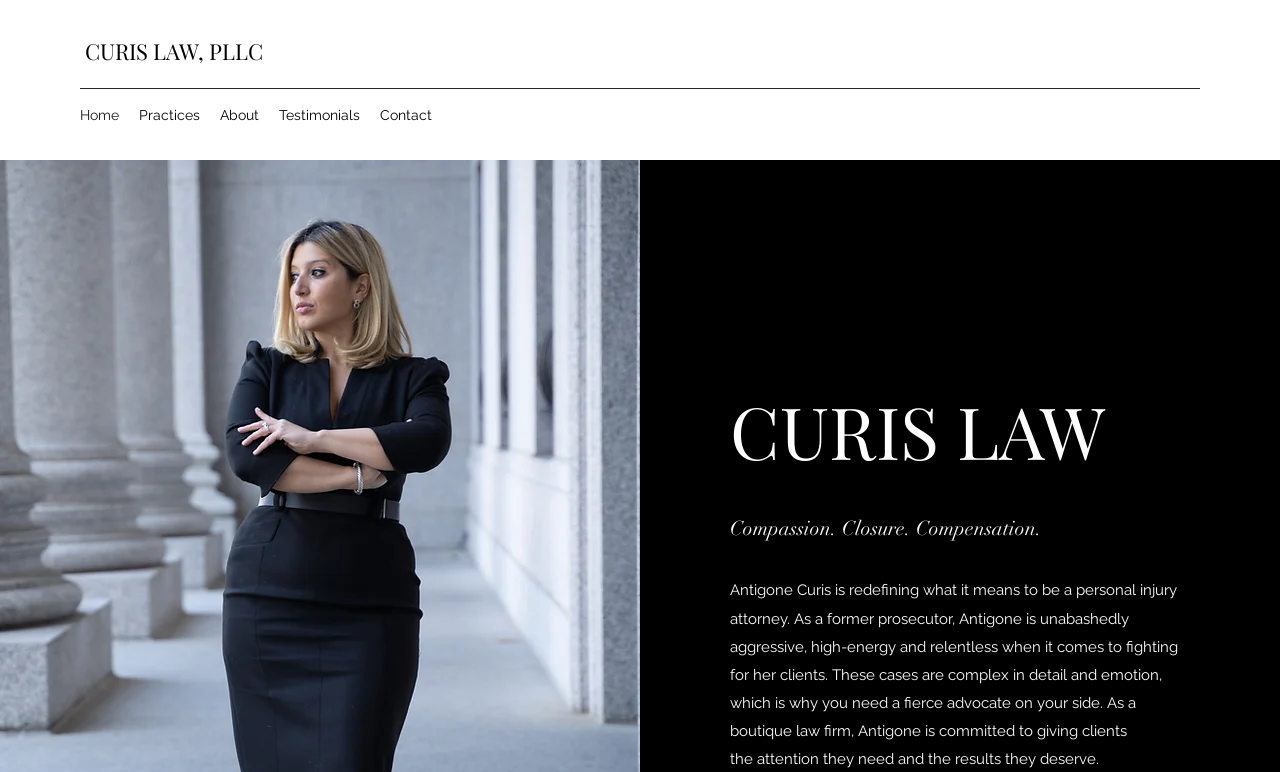Give the bounding box coordinates for the element described by: "Contact".

[0.289, 0.13, 0.345, 0.168]